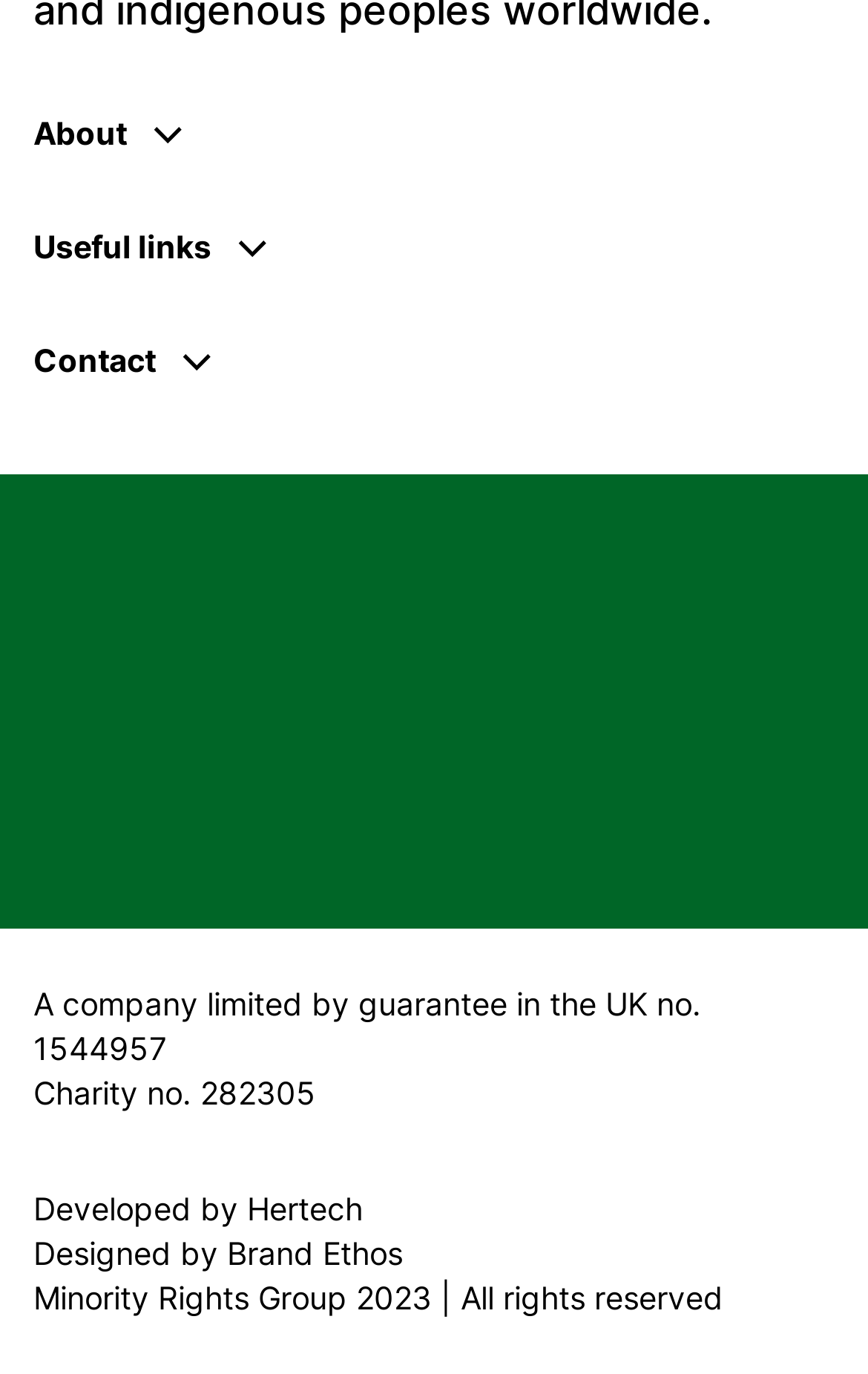Identify the bounding box for the UI element described as: "Complaints". Ensure the coordinates are four float numbers between 0 and 1, formatted as [left, top, right, bottom].

[0.038, 0.481, 0.226, 0.509]